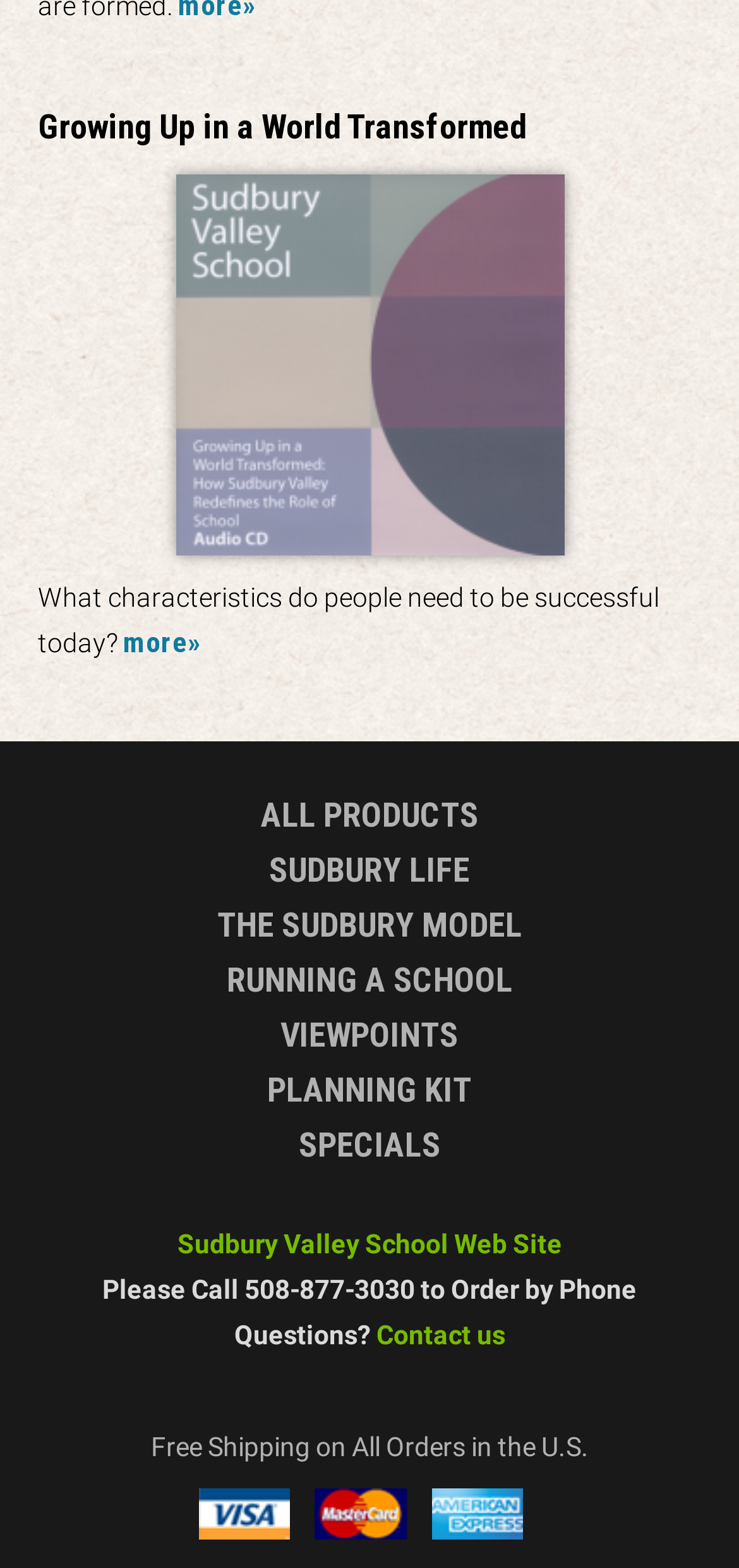Locate the bounding box coordinates of the clickable area needed to fulfill the instruction: "Contact us for questions".

[0.509, 0.842, 0.683, 0.873]